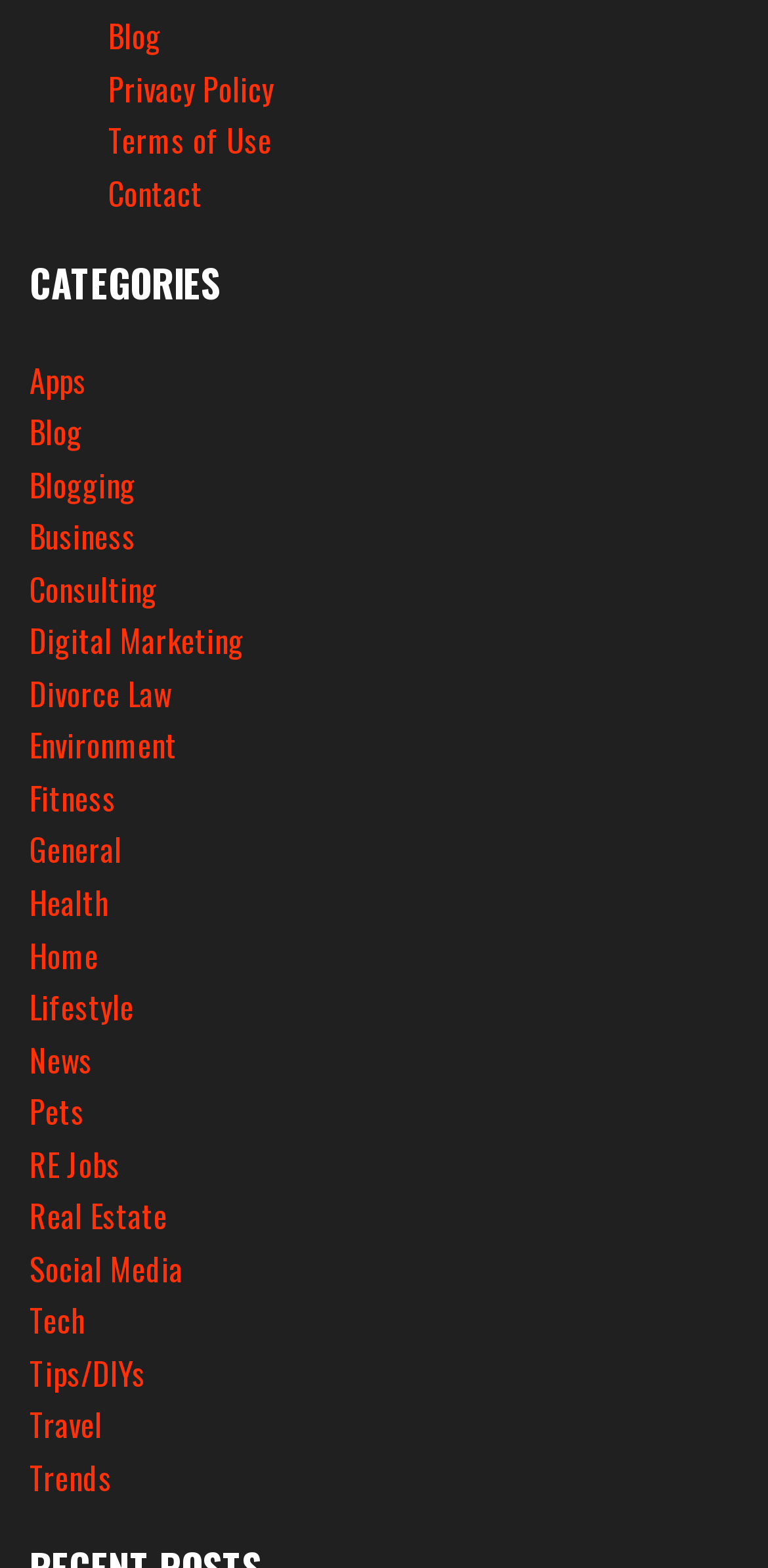How many links are in the top navigation bar?
Please give a detailed and elaborate answer to the question.

I counted the number of links at the top of the webpage, which are 'Blog', 'Privacy Policy', 'Terms of Use', and 'Contact'. There are 4 links in total.